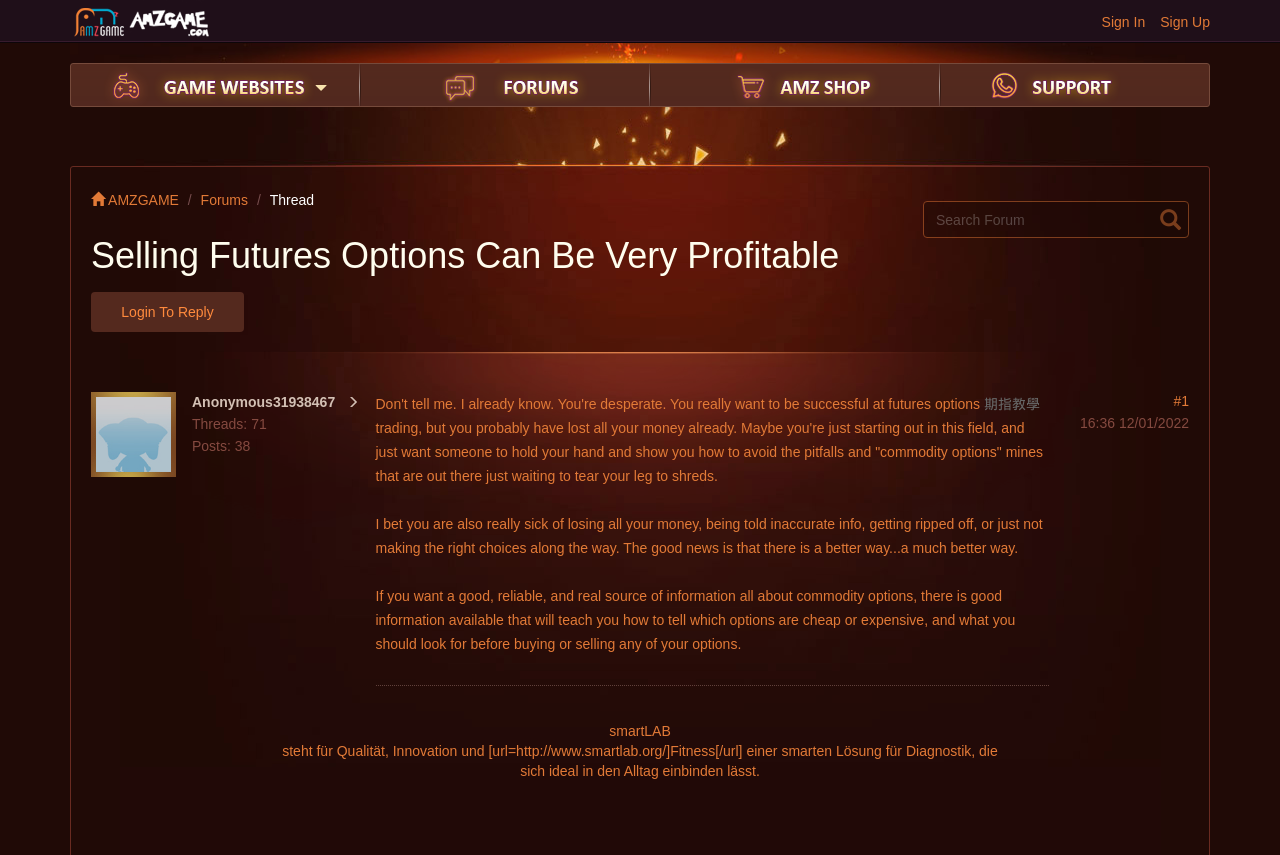Summarize the webpage comprehensively, mentioning all visible components.

The webpage is titled "AMZ Forums" and appears to be a discussion forum or online community. At the top left corner, there is a logo image accompanied by a link. On the top right corner, there are two links, "Sign Up" and "Sign In", indicating that users can create an account or log in to access the forum.

Below the top navigation, there are several links arranged horizontally, possibly representing different categories or sections of the forum. These links are followed by a search bar labeled "Search Forum" where users can input keywords to find specific topics or threads.

The main content of the webpage appears to be a discussion thread, with a title "Selling Futures Options Can Be Very Profitable". Below the title, there is a link to "Login To Reply", suggesting that users need to log in to respond to the thread. The thread itself contains several paragraphs of text, discussing topics related to trading and commodity options.

To the right of the thread, there is a section displaying information about the author, including their username "Anonymous31938467" and statistics about their activity on the forum, such as the number of threads and posts they have created.

Further down the page, there are more links and text, including a section that appears to be promoting a resource or service related to commodity options, and another section with text in a different language. At the bottom of the page, there is a mention of "smartLAB" and a brief description of its purpose.